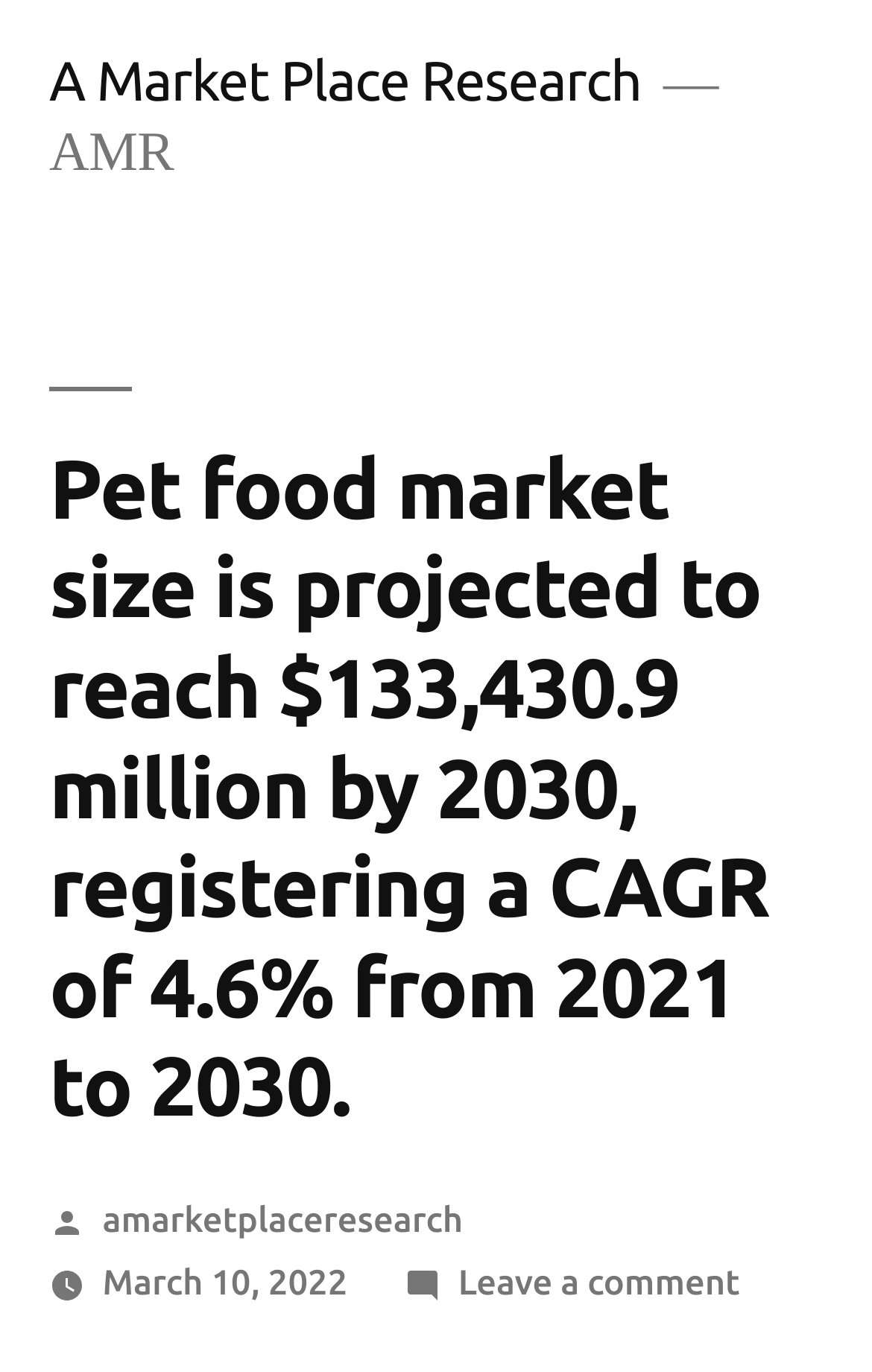What is the projected market size of pet food by 2030?
Based on the visual information, provide a detailed and comprehensive answer.

I found the answer by looking at the header which mentions the projected market size of pet food by 2030.